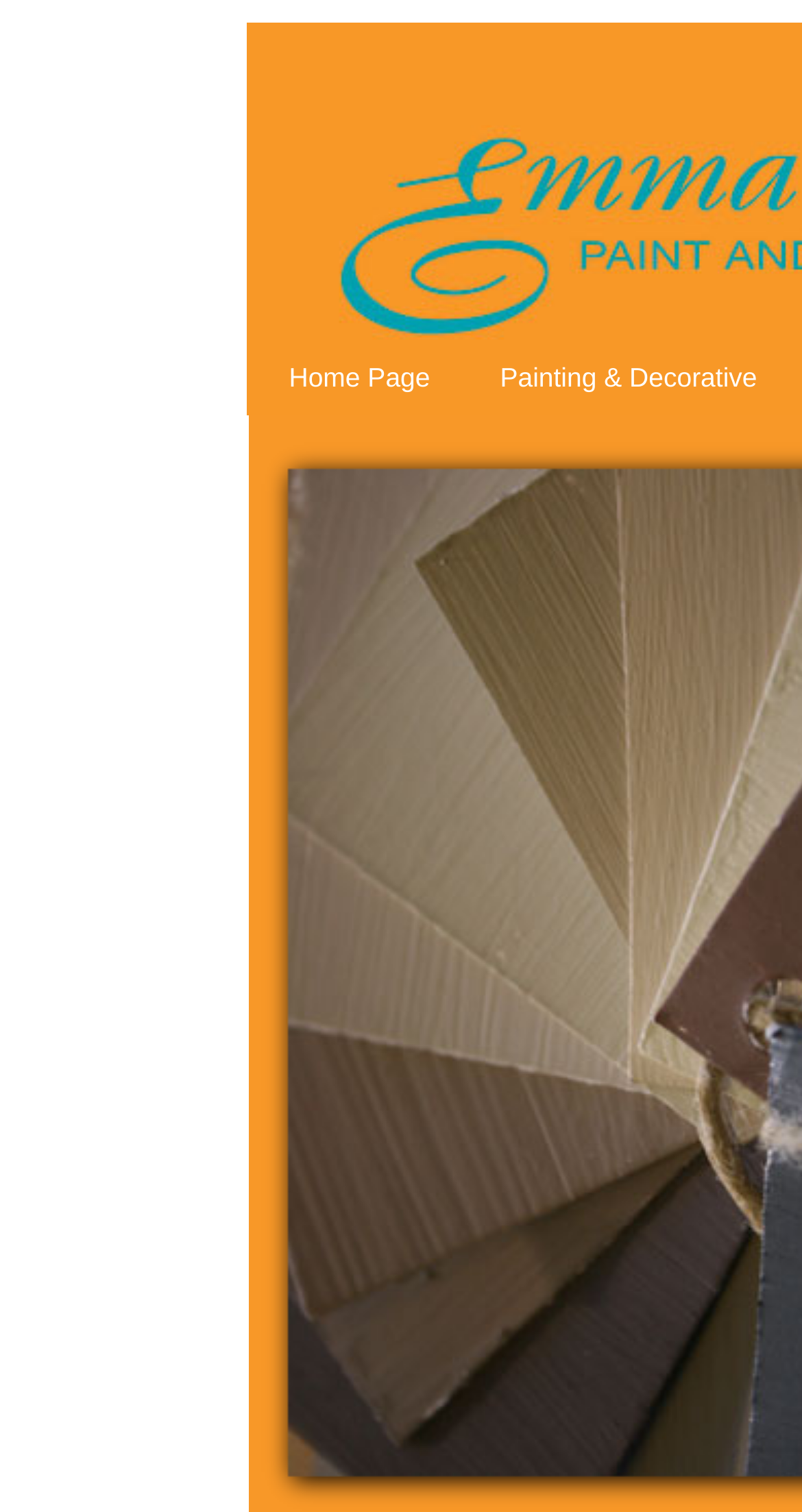Provide the bounding box coordinates of the HTML element described as: "Home Page". The bounding box coordinates should be four float numbers between 0 and 1, i.e., [left, top, right, bottom].

[0.322, 0.233, 0.575, 0.268]